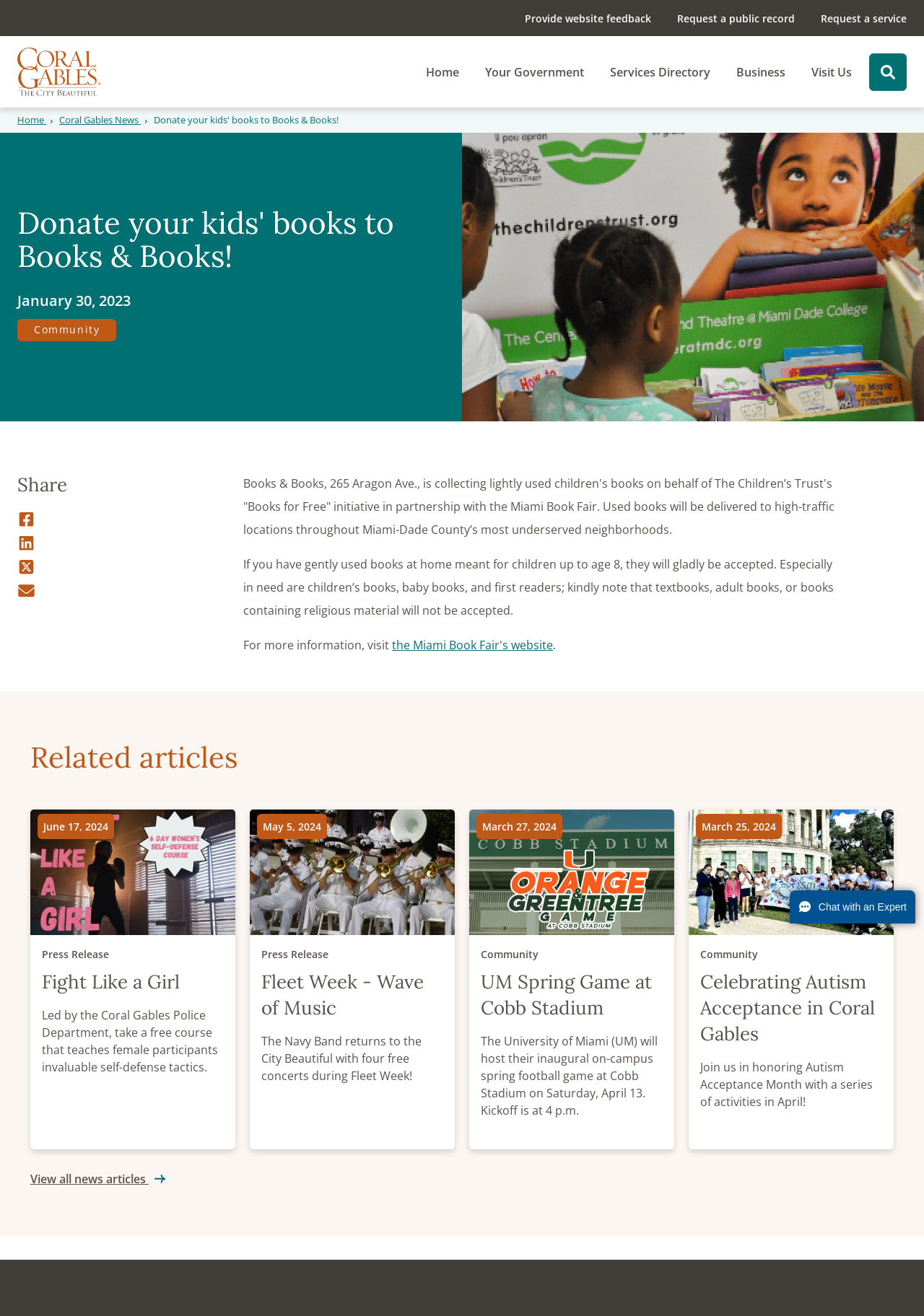Explain the features and main sections of the webpage comprehensively.

This webpage is about donating children's books to Books & Books, a bookstore located at 265 Aragon Ave, in partnership with The Children's Trust's "Books for Free" initiative and the Miami Book Fair. 

At the top of the page, there is a navigation menu with links to "Home", "Your Government", "Services Directory", "Business", and "Visit Us". Below this menu, there is a breadcrumb navigation with links to "Home" and "Coral Gables News". 

The main content of the page is divided into two sections. On the left side, there is a heading "Donate your kids' books to Books & Books!" followed by a date "January 30, 2023", and a link to "Community". Below this, there is an image of young girls looking at books. 

On the right side, there is a section with a heading "Share" and links to share the page on Facebook, LinkedIn, Twitter, and by email. Below this, there is a main article with text describing the book donation initiative, including the types of books accepted and not accepted. There is also a link to the Miami Book Fair's website for more information.

Below the main article, there is a section with a heading "Related articles" and three news articles with images, headings, and short descriptions. Each article has a date and a link to read more. The articles are about a self-defense course for women, a music event during Fleet Week, and a spring football game at Cobb Stadium.

At the bottom of the page, there is a link to "View all news articles" and a button to "Live chat: Chat with an Expert".